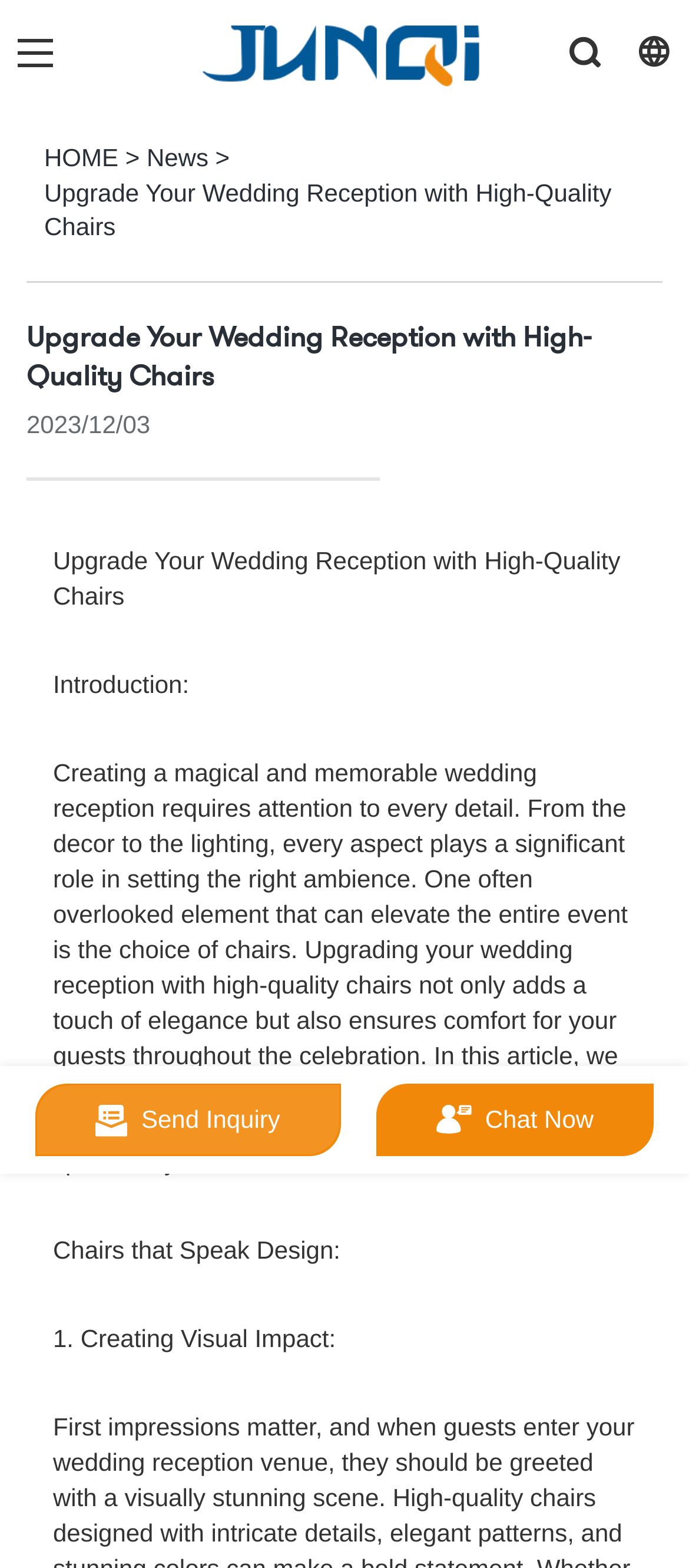Please provide a one-word or phrase answer to the question: 
What is the purpose of the chairs mentioned in the article?

Add elegance and comfort